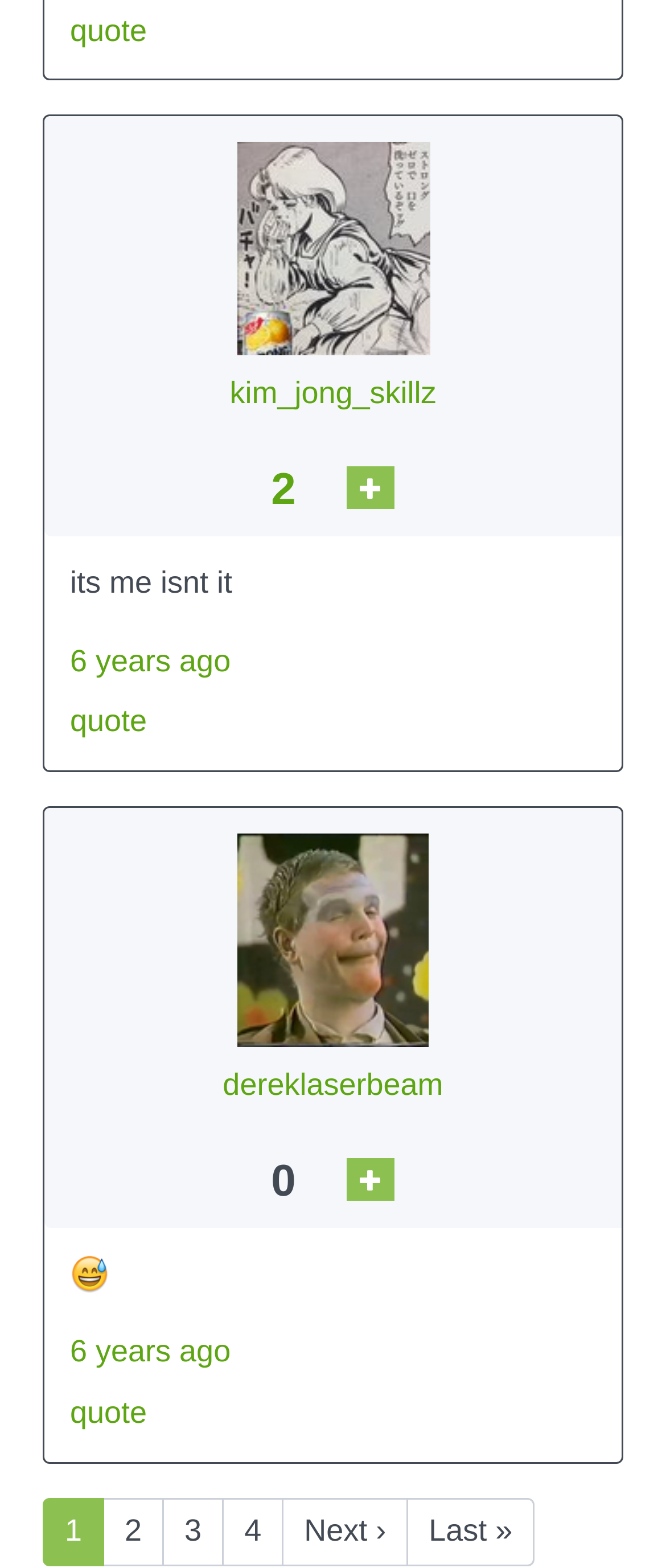Use one word or a short phrase to answer the question provided: 
What is the username of the first post?

kim_jong_skillz